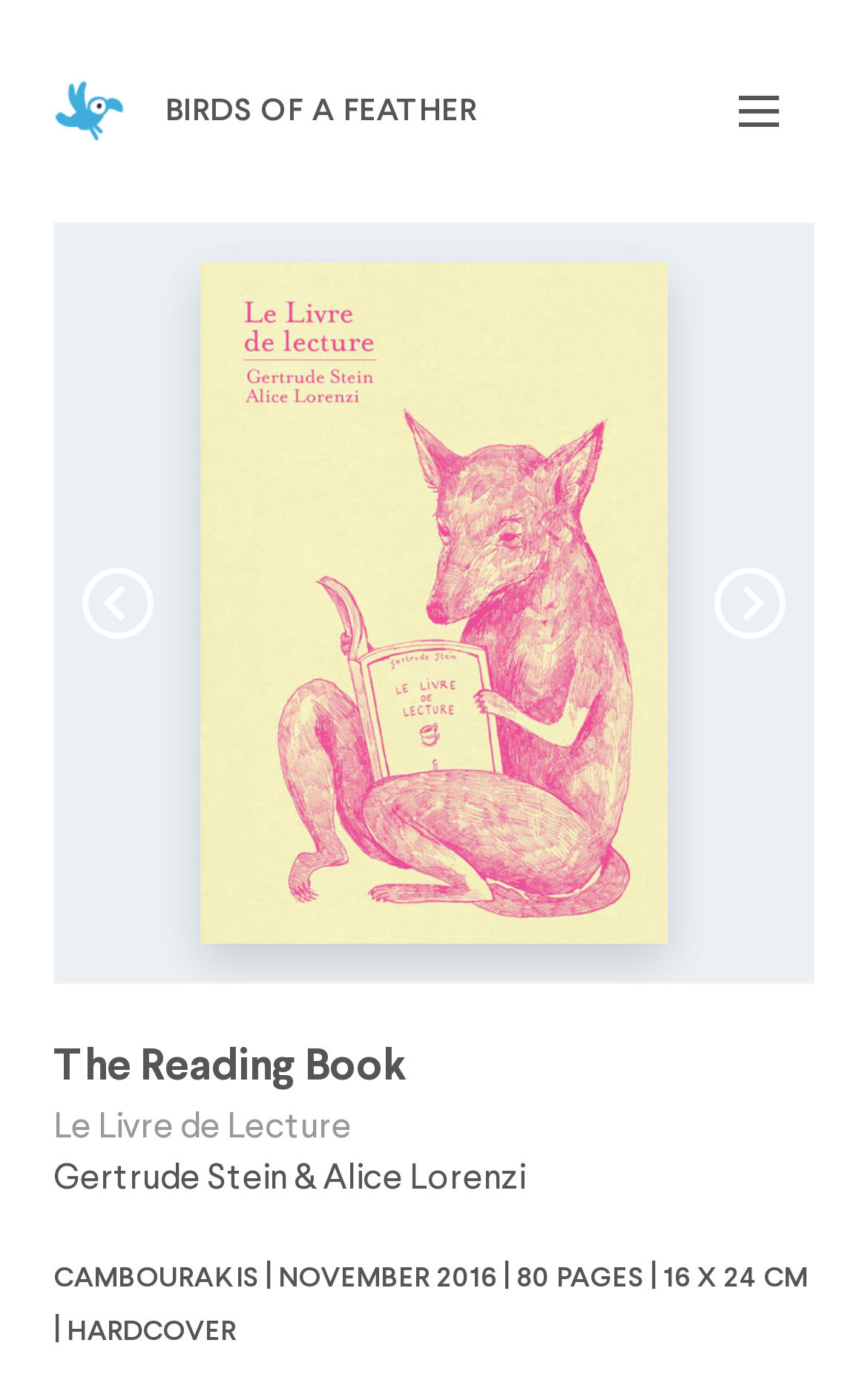What is the format of the book?
Please provide a comprehensive answer based on the details in the screenshot.

I obtained the answer by reading the static text element that describes the book's details, which includes the format 'hardcover'.